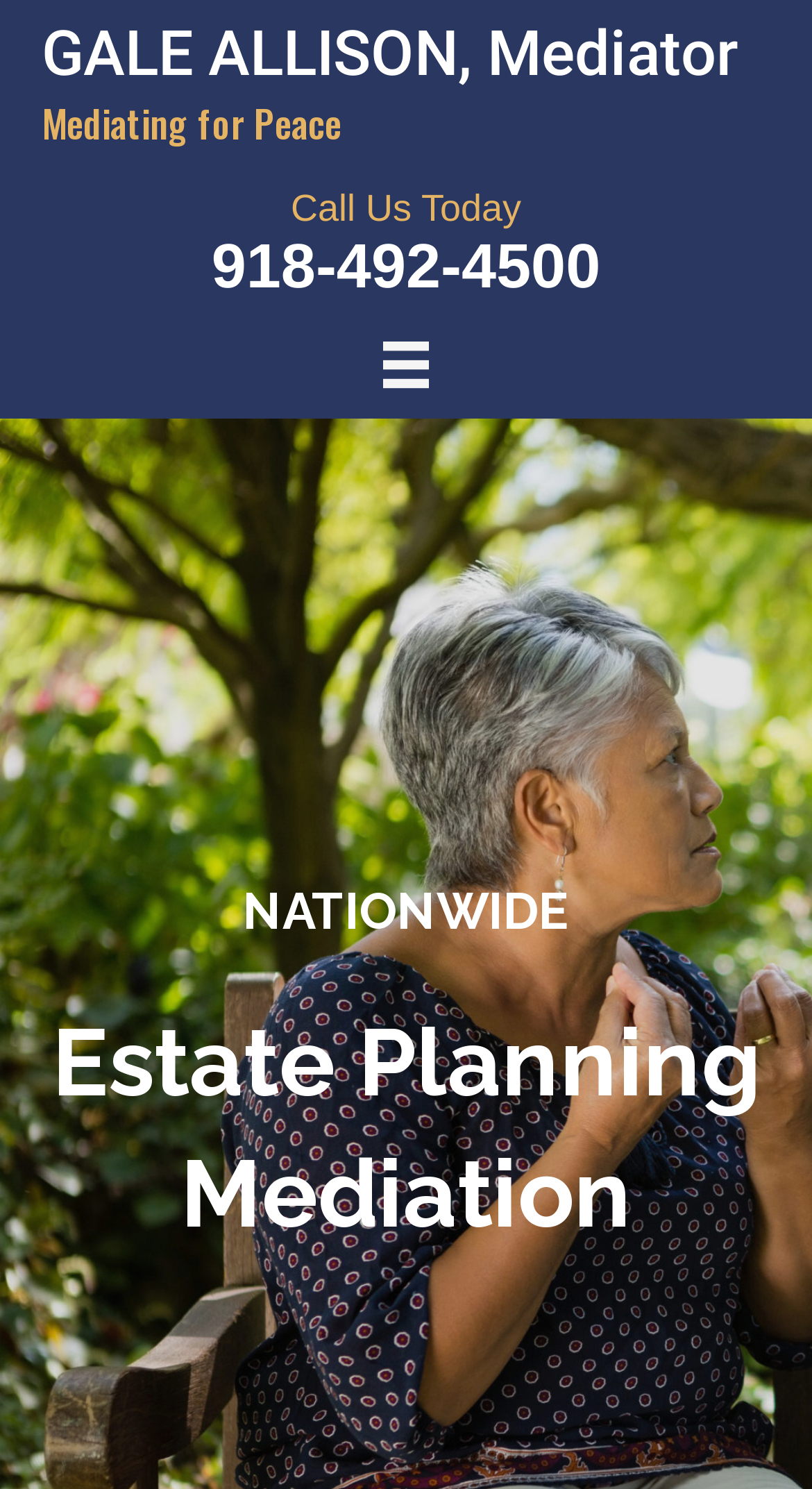Please reply with a single word or brief phrase to the question: 
What is the profession of Gale Allison?

Attorney and Mediator